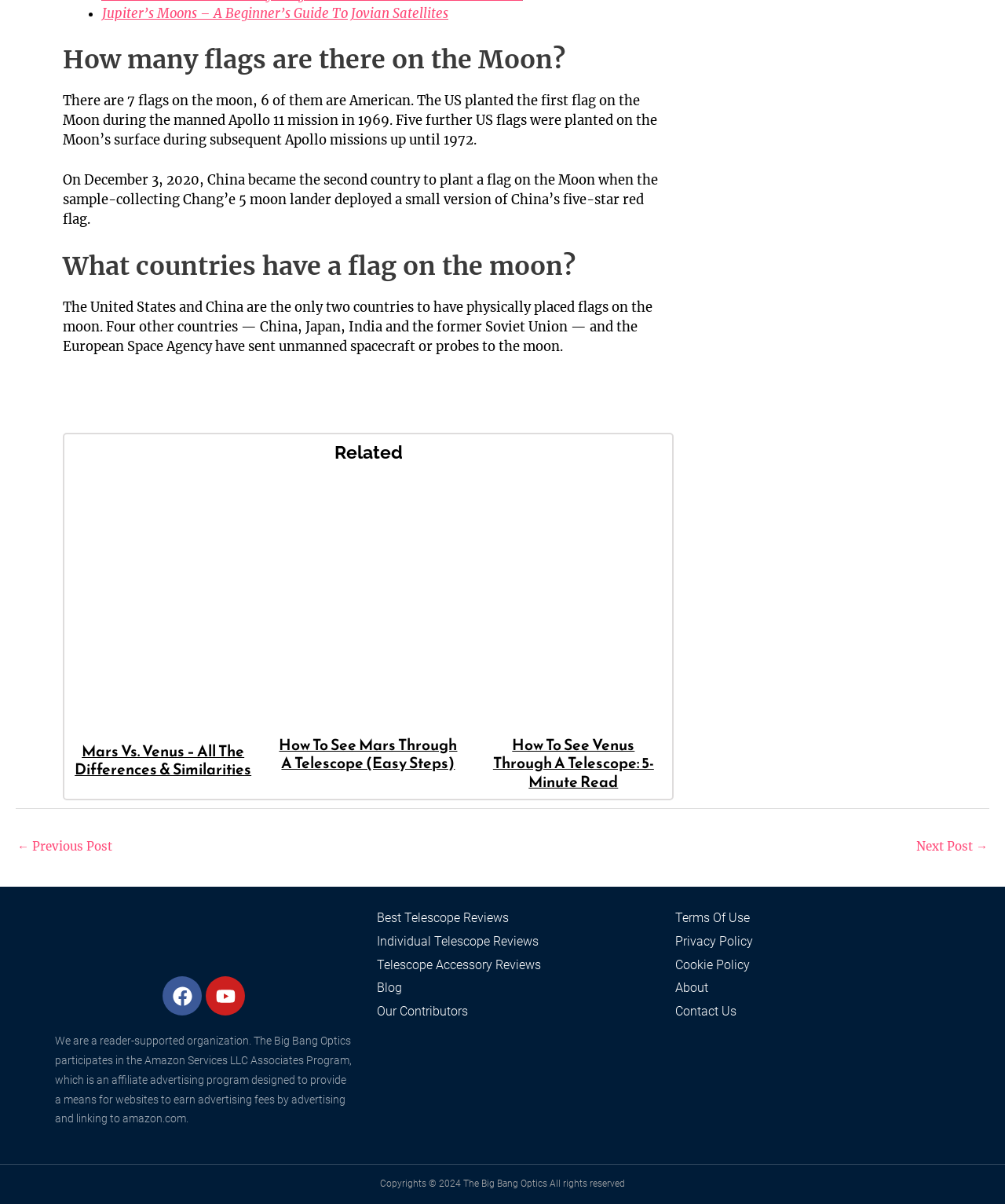Please locate the bounding box coordinates of the element that needs to be clicked to achieve the following instruction: "Click on the link to read about Jupiter's Moons". The coordinates should be four float numbers between 0 and 1, i.e., [left, top, right, bottom].

[0.101, 0.005, 0.446, 0.018]